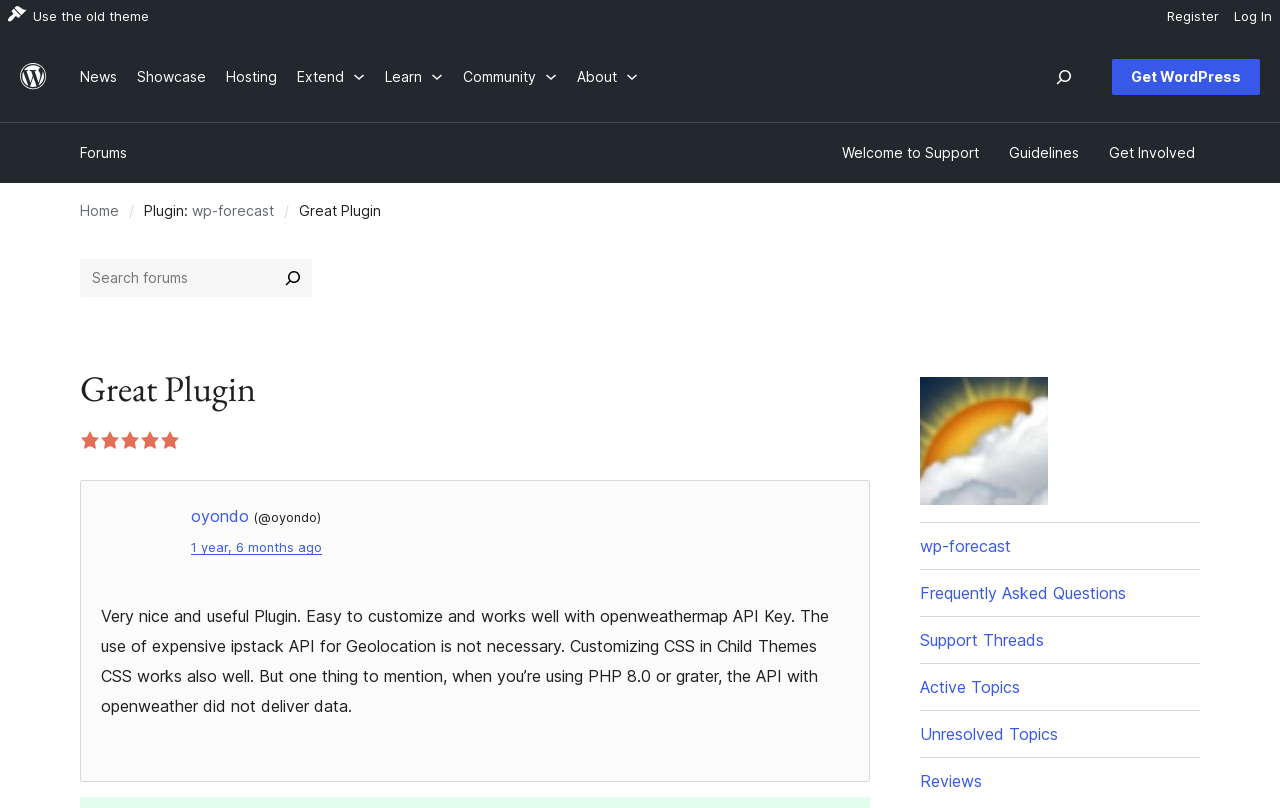Please determine the bounding box coordinates for the element that should be clicked to follow these instructions: "Get involved in the community".

[0.862, 0.168, 0.938, 0.21]